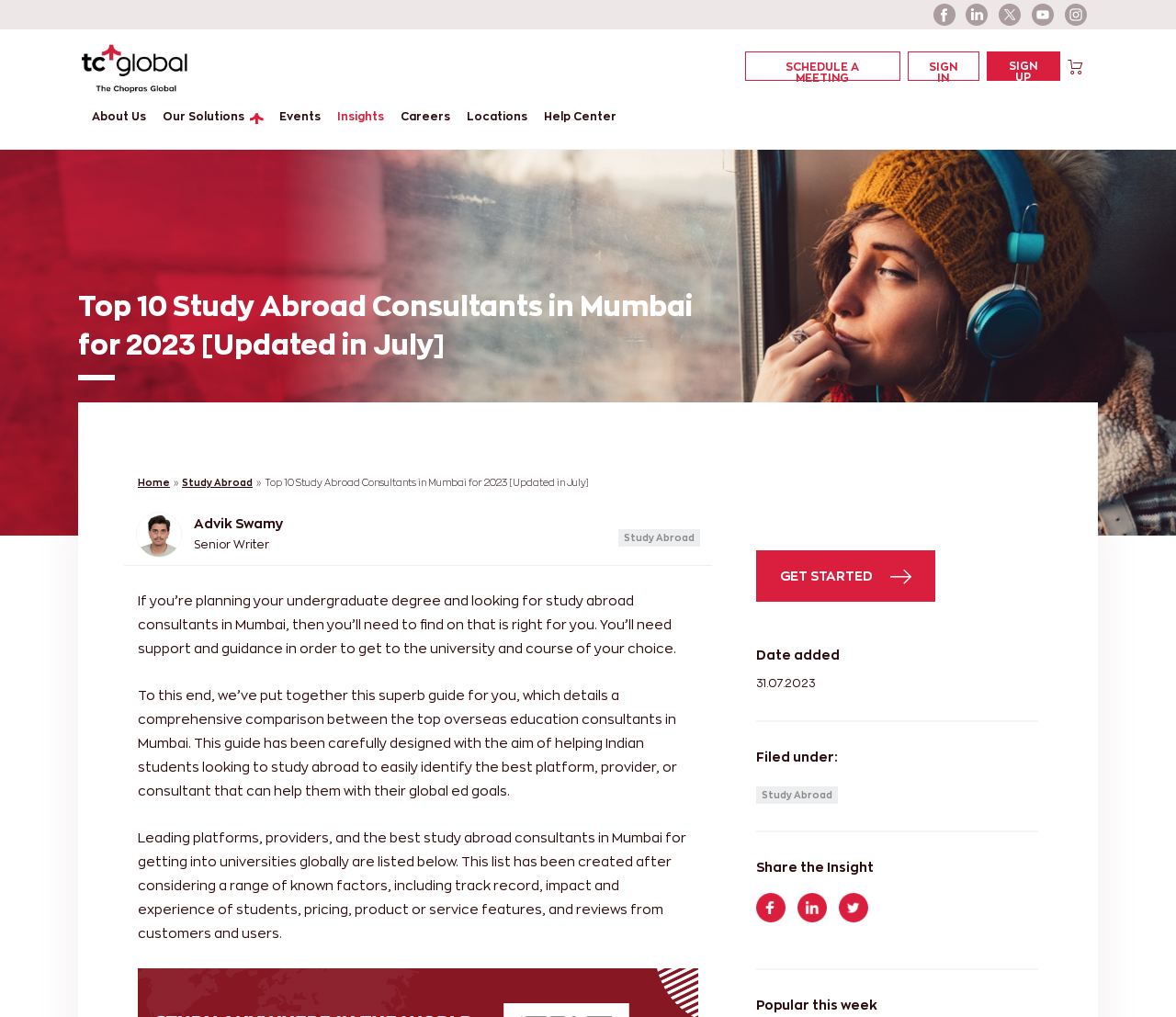Locate the bounding box of the UI element with the following description: "DISCOVER".

None